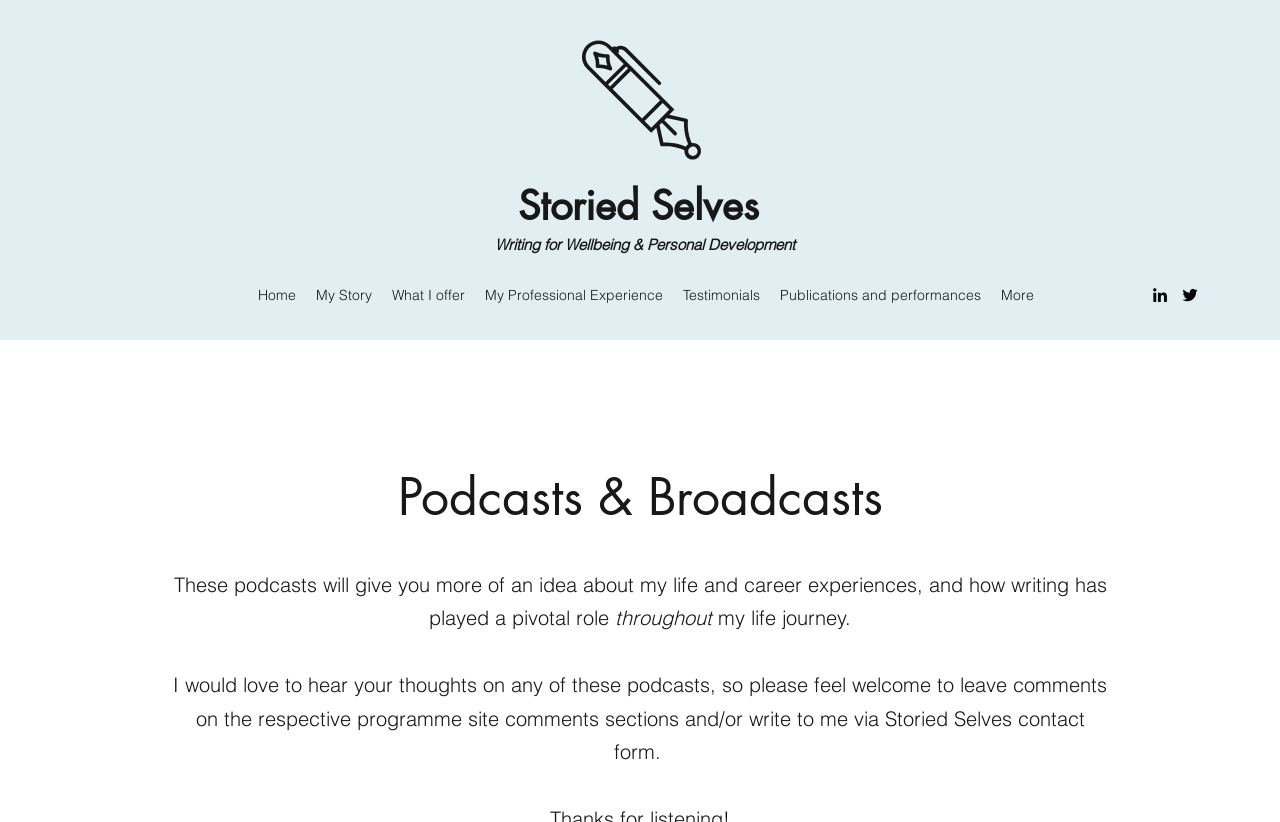Please specify the bounding box coordinates of the region to click in order to perform the following instruction: "check what I offer".

[0.299, 0.341, 0.371, 0.377]